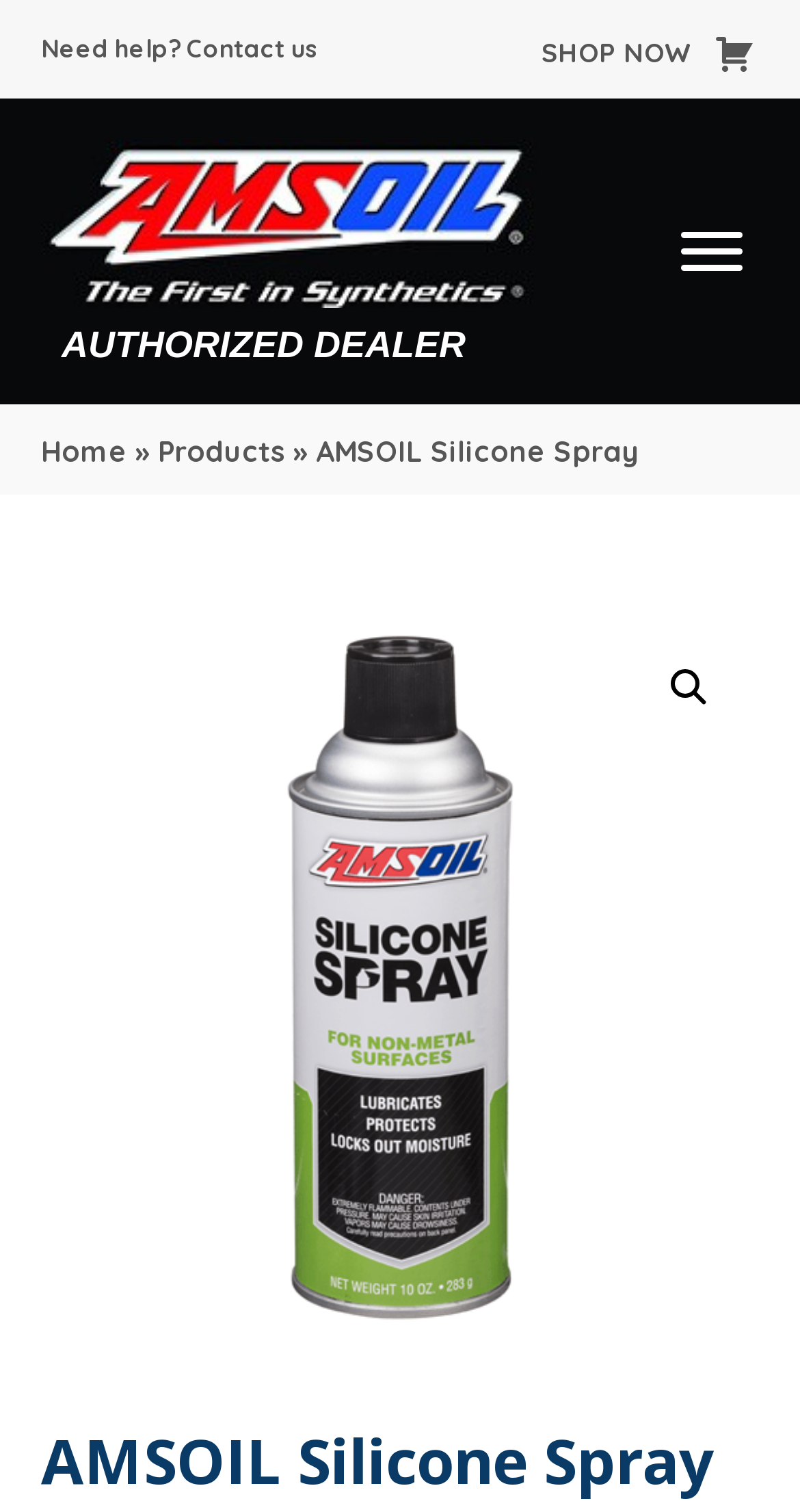Can you identify and provide the main heading of the webpage?

AMSOIL Silicone Spray